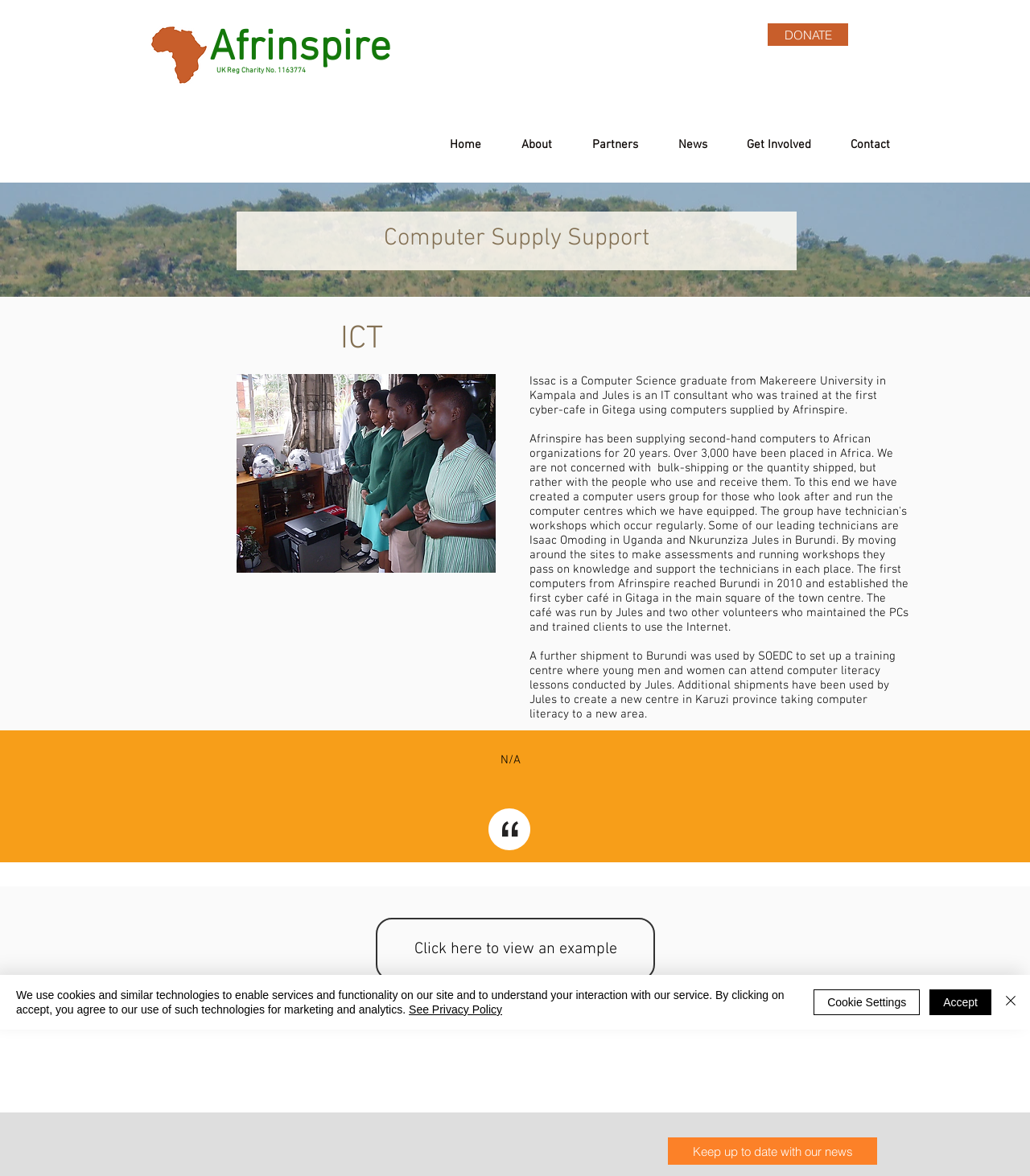Find the UI element described as: "See Privacy Policy" and predict its bounding box coordinates. Ensure the coordinates are four float numbers between 0 and 1, [left, top, right, bottom].

[0.397, 0.853, 0.488, 0.864]